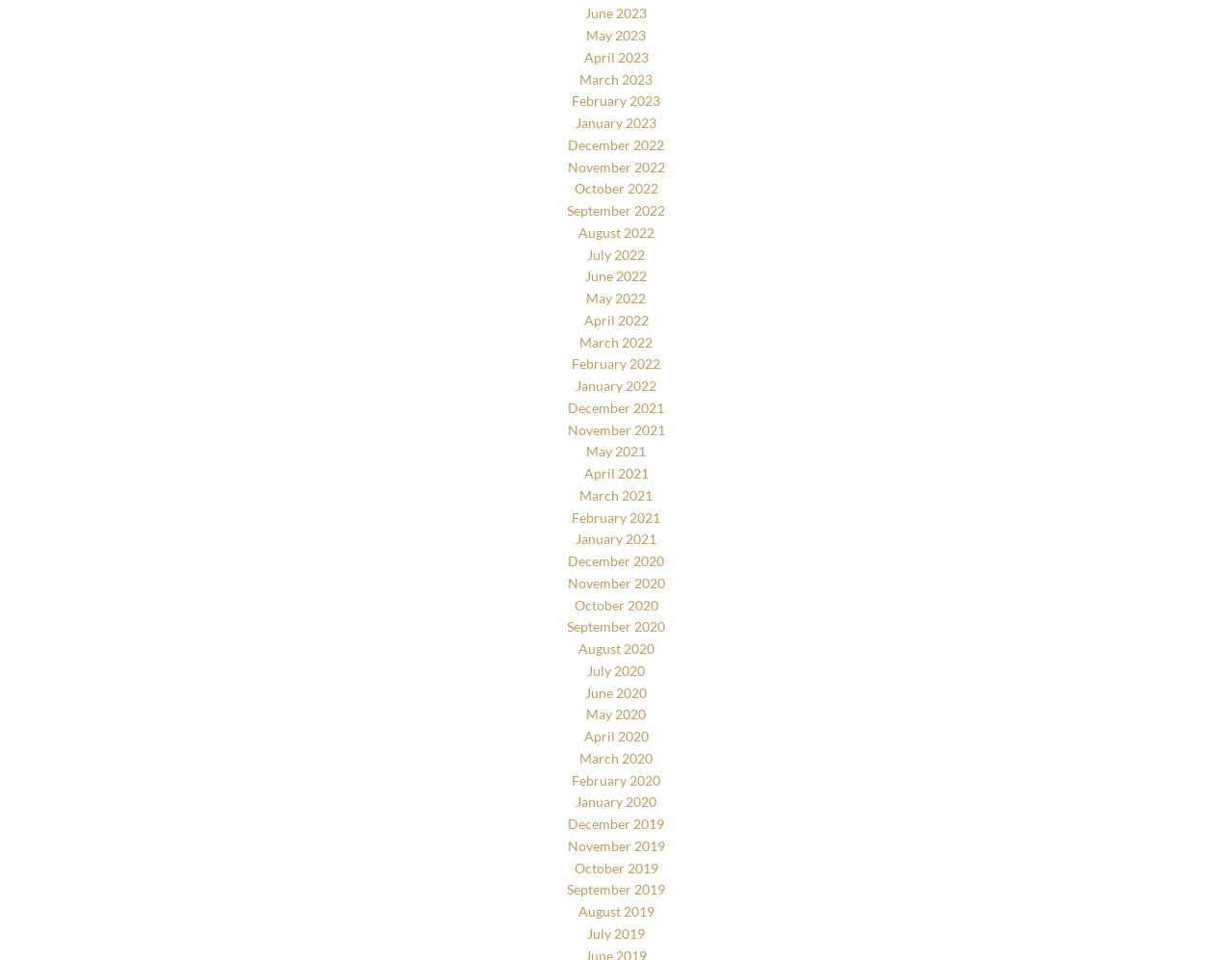Are the months listed in chronological order?
Examine the screenshot and reply with a single word or phrase.

Yes